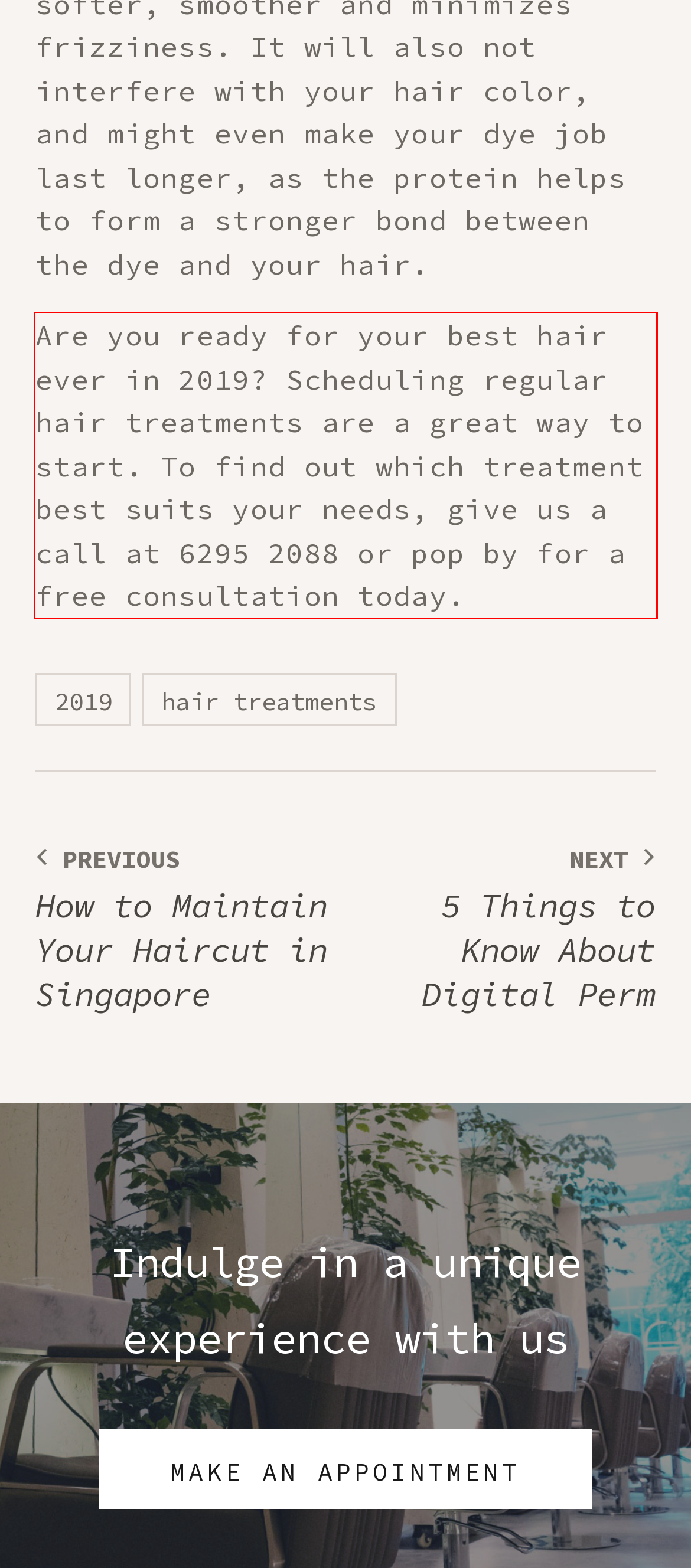Identify the text within the red bounding box on the webpage screenshot and generate the extracted text content.

Are you ready for your best hair ever in 2019? Scheduling regular hair treatments are a great way to start. To find out which treatment best suits your needs, give us a call at 6295 2088 or pop by for a free consultation today.